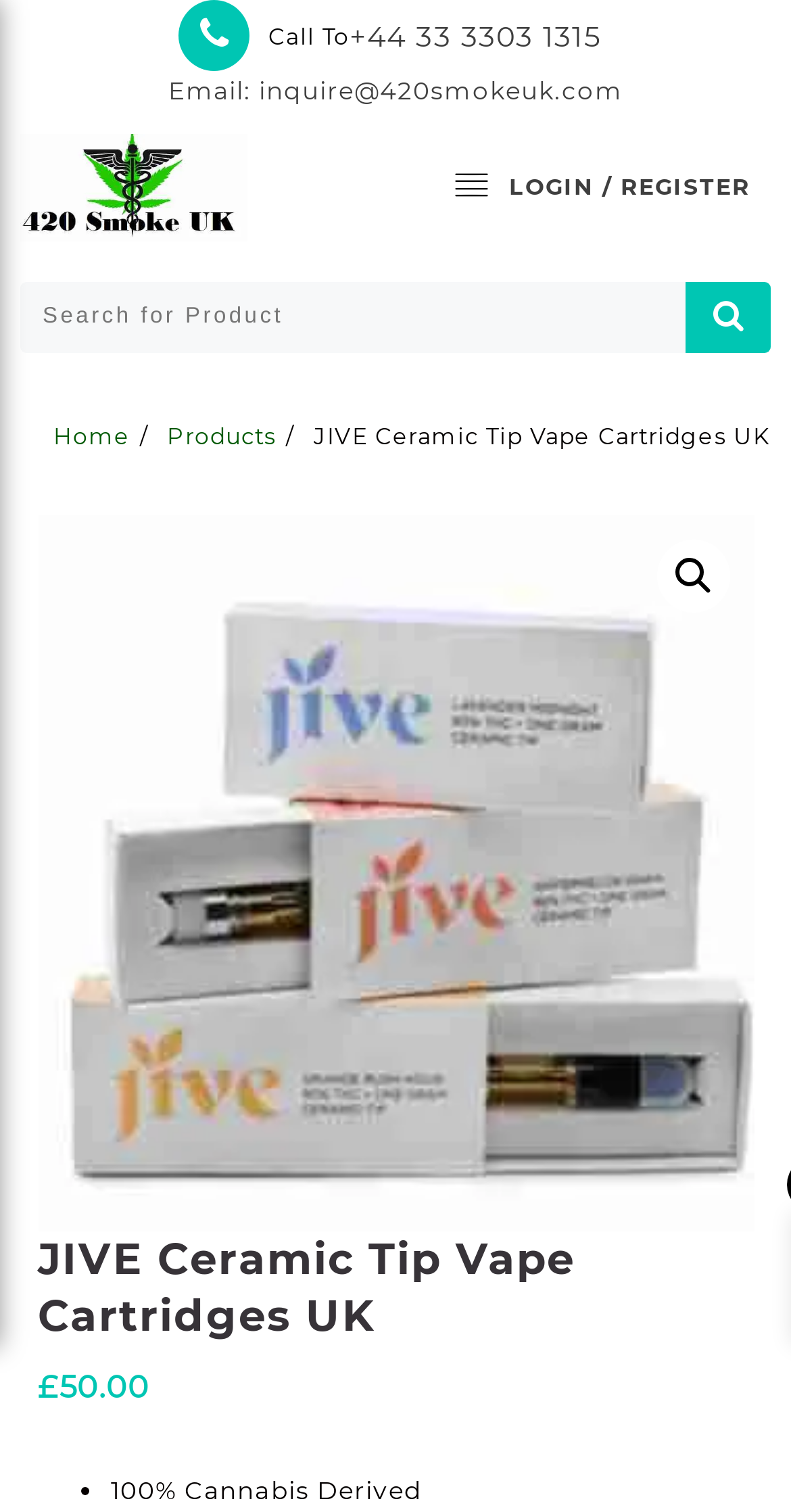Identify the bounding box coordinates of the section to be clicked to complete the task described by the following instruction: "Go to the home page". The coordinates should be four float numbers between 0 and 1, formatted as [left, top, right, bottom].

[0.067, 0.279, 0.164, 0.297]